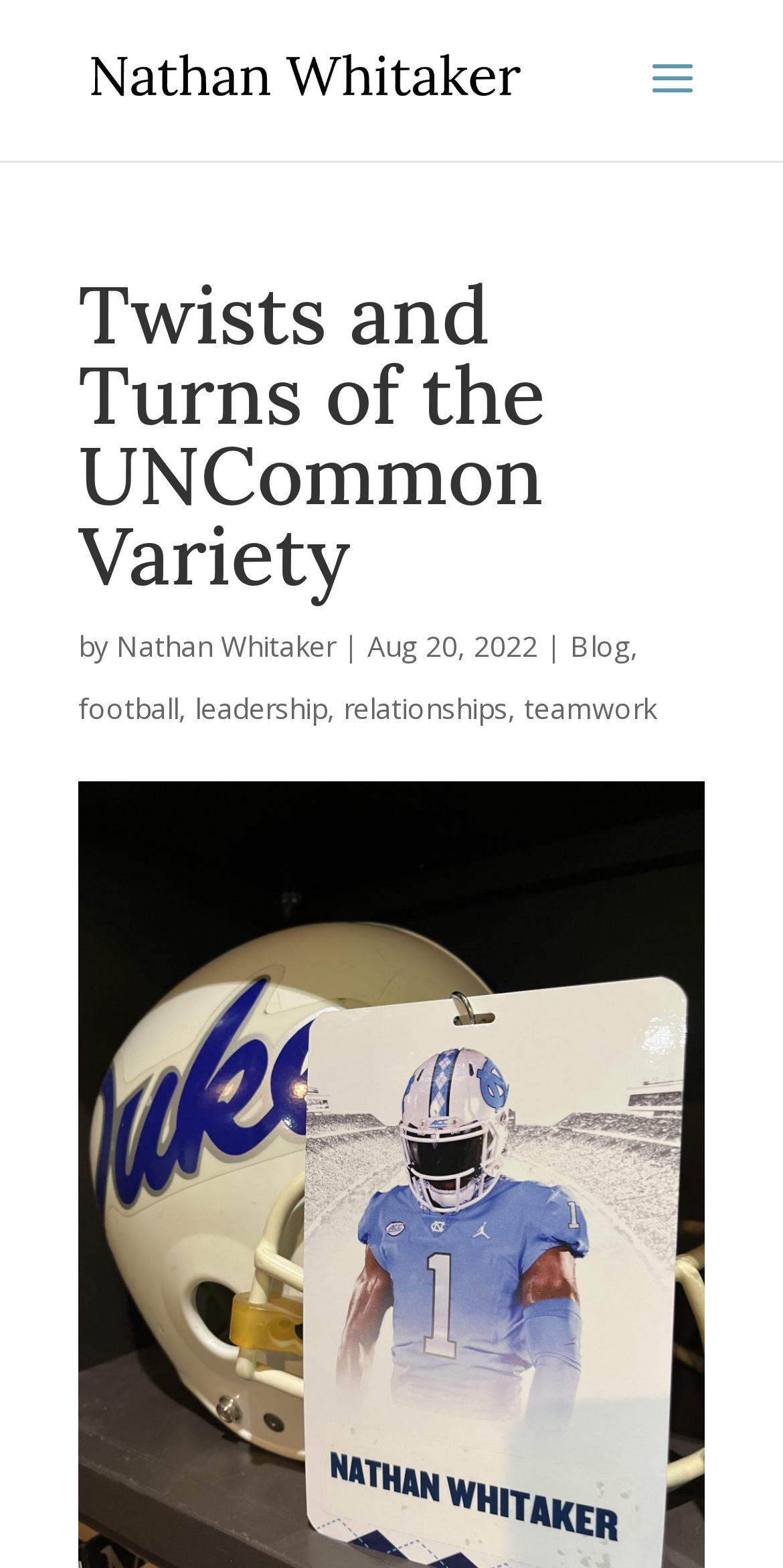Determine the bounding box of the UI element mentioned here: "Blog". The coordinates must be in the format [left, top, right, bottom] with values ranging from 0 to 1.

[0.728, 0.4, 0.805, 0.424]